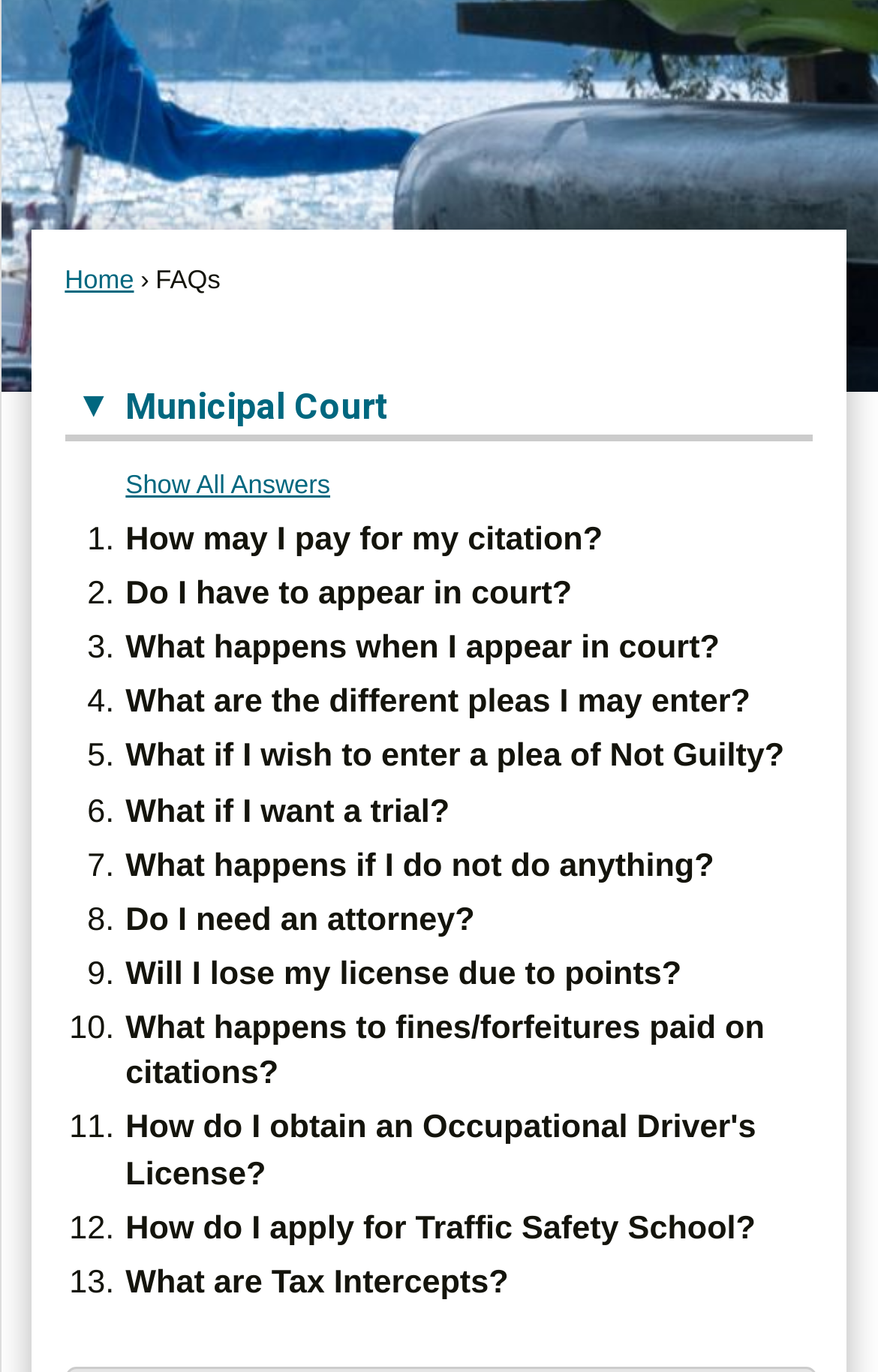Identify the bounding box of the HTML element described as: "13. What are Tax Intercepts?".

[0.074, 0.919, 0.926, 0.952]